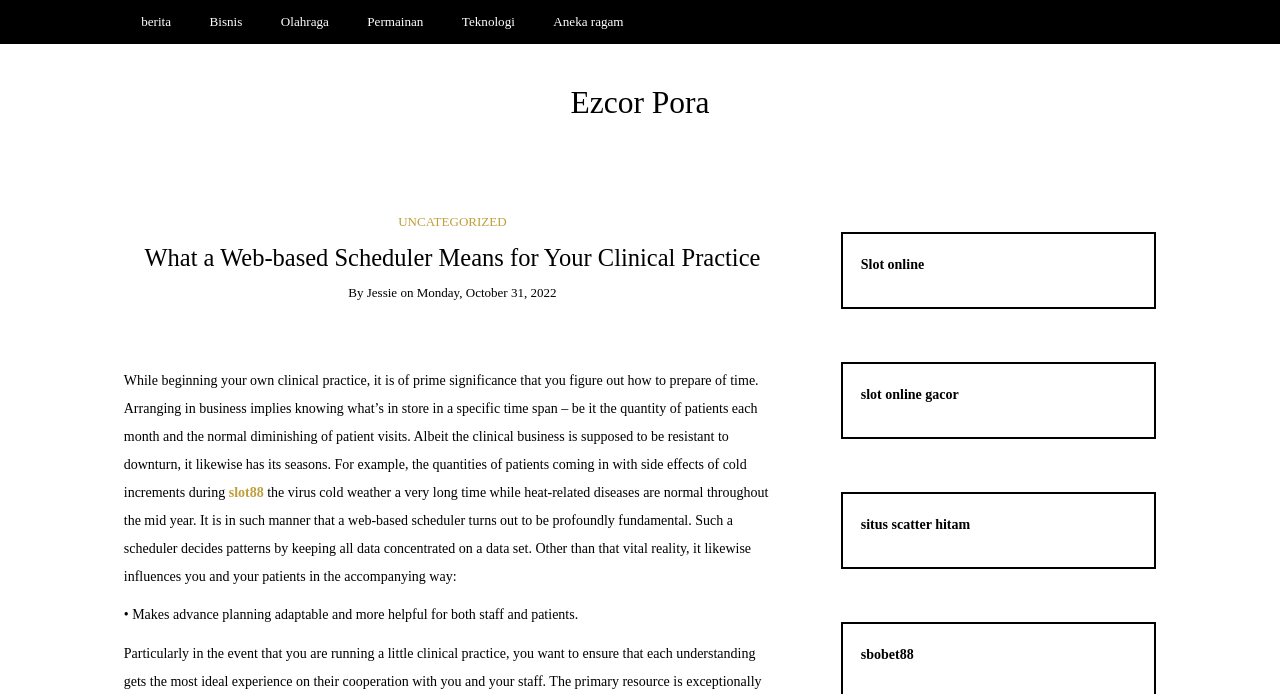Analyze the image and give a detailed response to the question:
What type of diseases are common during cold weather?

According to the article, during cold weather, the number of patients coming in with symptoms of cold increases, implying that cold-related diseases are common during this time.